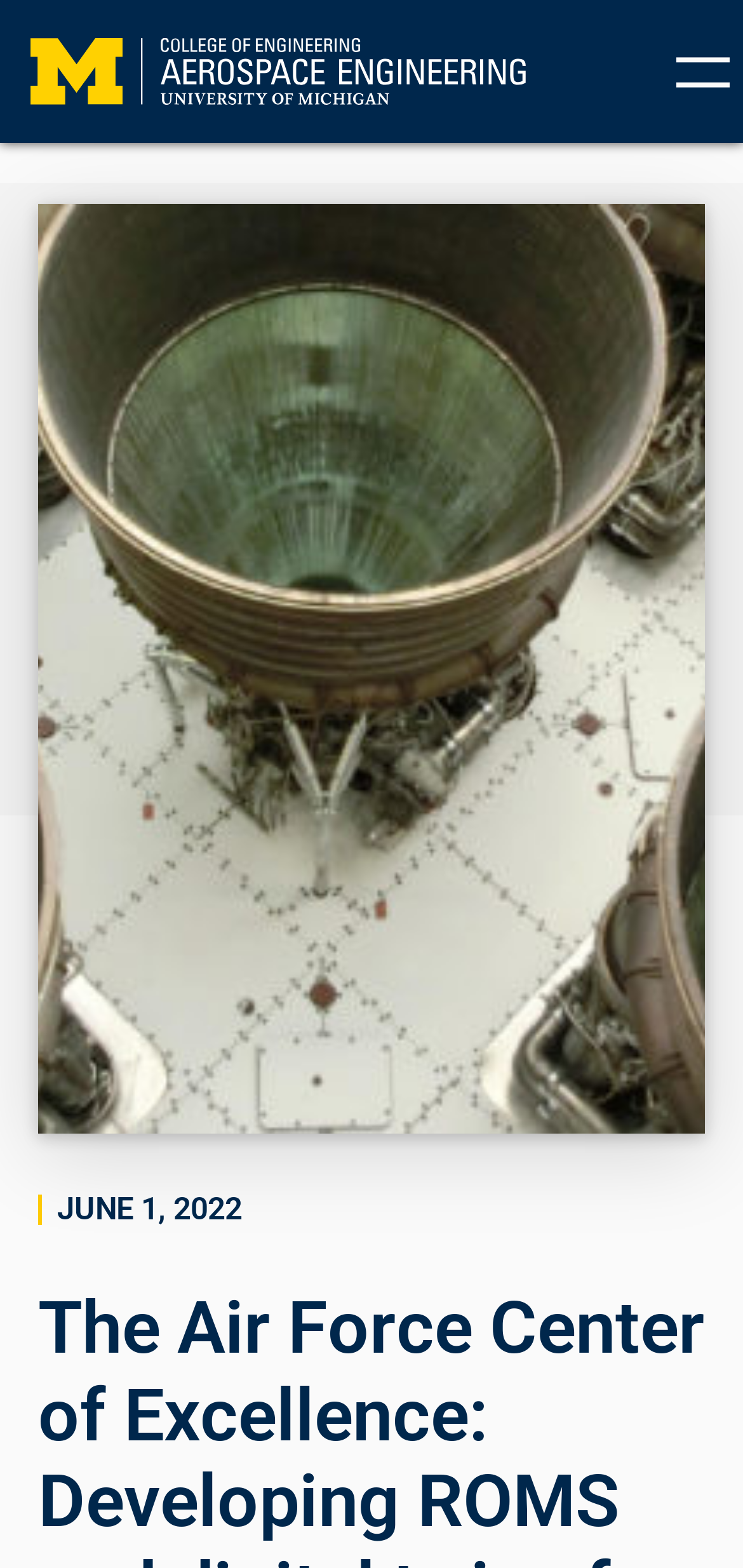Provide a brief response to the question below using one word or phrase:
What is the name of the organization?

Michigan Aerospace Engineering